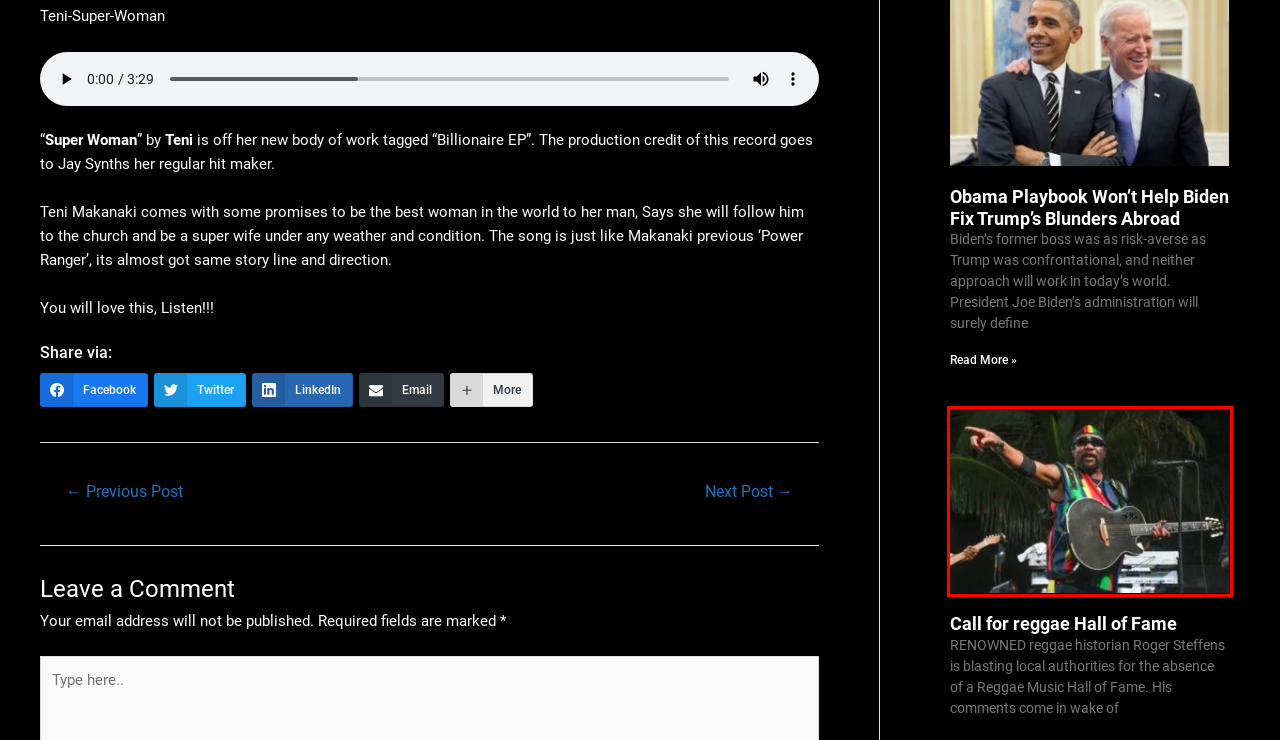Analyze the screenshot of a webpage that features a red rectangle bounding box. Pick the webpage description that best matches the new webpage you would see after clicking on the element within the red bounding box. Here are the candidates:
A. Asa – Lucid (Album) - TRIPLE101RADIO
B. Contact - TRIPLE101RADIO
C. DJ Ecool – “Personally (Remix)” ft. KiDi - TRIPLE101RADIO
D. Blog Update Archives - TRIPLE101RADIO
E. 20 Years Later, 'Almost Famous' Is Still A Golden God - TRIPLE101RADIO
F. Terms and Conditions - TRIPLE101RADIO
G. Call for reggae Hall of Fame - TRIPLE101RADIO
H. TRIPLE101RADIO - Reach one reach all

G